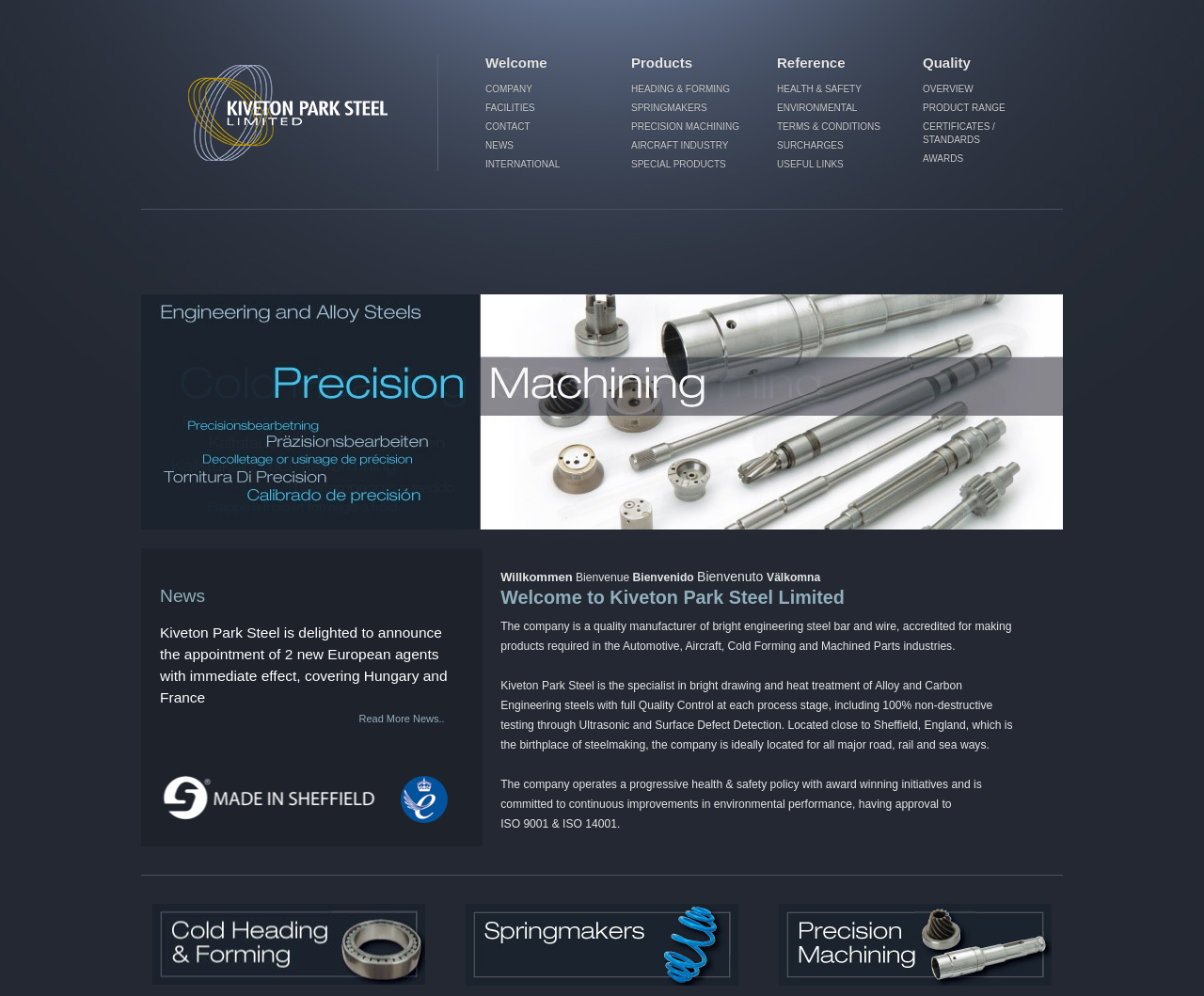Generate a comprehensive description of the webpage.

The webpage is about Kiveton Park Steel, a company that manufactures bright engineering steel bar and wire. At the top left corner, there is a site logo, which is an image with a link. To the right of the logo, there are several links, including "Welcome", "COMPANY", "FACILITIES", "CONTACT", "NEWS", and "INTERNATIONAL". 

Below these links, there are three columns of links. The left column includes links such as "Products", "HEADING & FORMING", "SPRINGMAKERS", and "AIRCRAFT INDUSTRY". The middle column includes links such as "Reference", "HEALTH & SAFETY", "ENVIRONMENTAL", and "TERMS & CONDITIONS". The right column includes links such as "Quality", "OVERVIEW", "PRODUCT RANGE", and "CERTIFICATES / STANDARDS".

In the middle of the page, there is a news section with a heading "News" and a brief description of a news article about the company's appointment of two new European agents. Below this, there is a "Read More News.." link. To the right of the news section, there are two images.

Below the news section, there are several lines of text in different languages, including German, French, Spanish, and Swedish, all of which translate to "Welcome". 

Below these lines of text, there is a heading "Welcome to Kiveton Park Steel Limited" and a brief description of the company, which is a quality manufacturer of bright engineering steel bar and wire. The company is accredited for making products required in the Automotive, Aircraft, Cold Forming, and Machined Parts industries.

The webpage also describes the company's quality control process, its location, and its commitment to health and safety and environmental performance. At the bottom of the page, there are three links with images, labeled "headingforming", "precision", and "springmakers".